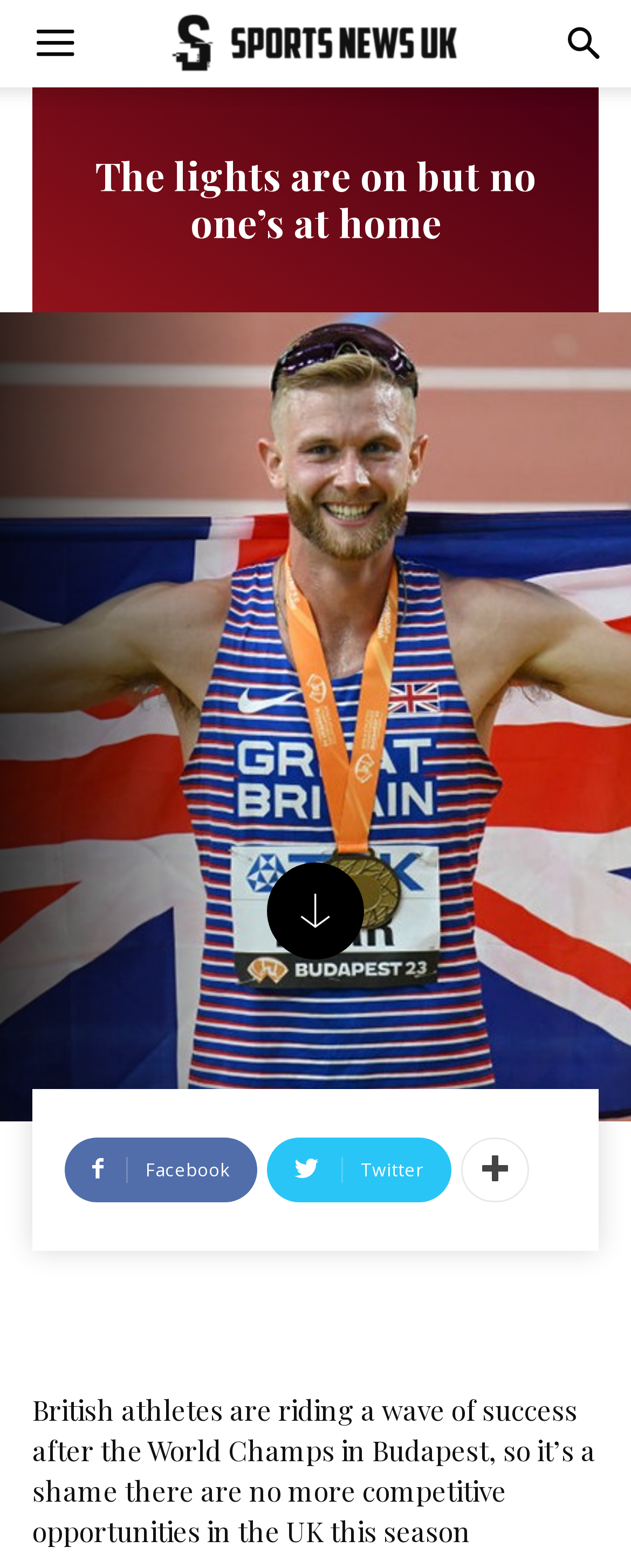Please look at the image and answer the question with a detailed explanation: What is the topic of the article?

The heading 'The lights are on but no one’s at home' and the text 'British athletes are riding a wave of success after the World Champs in Budapest...' suggest that the topic of the article is British athletics.